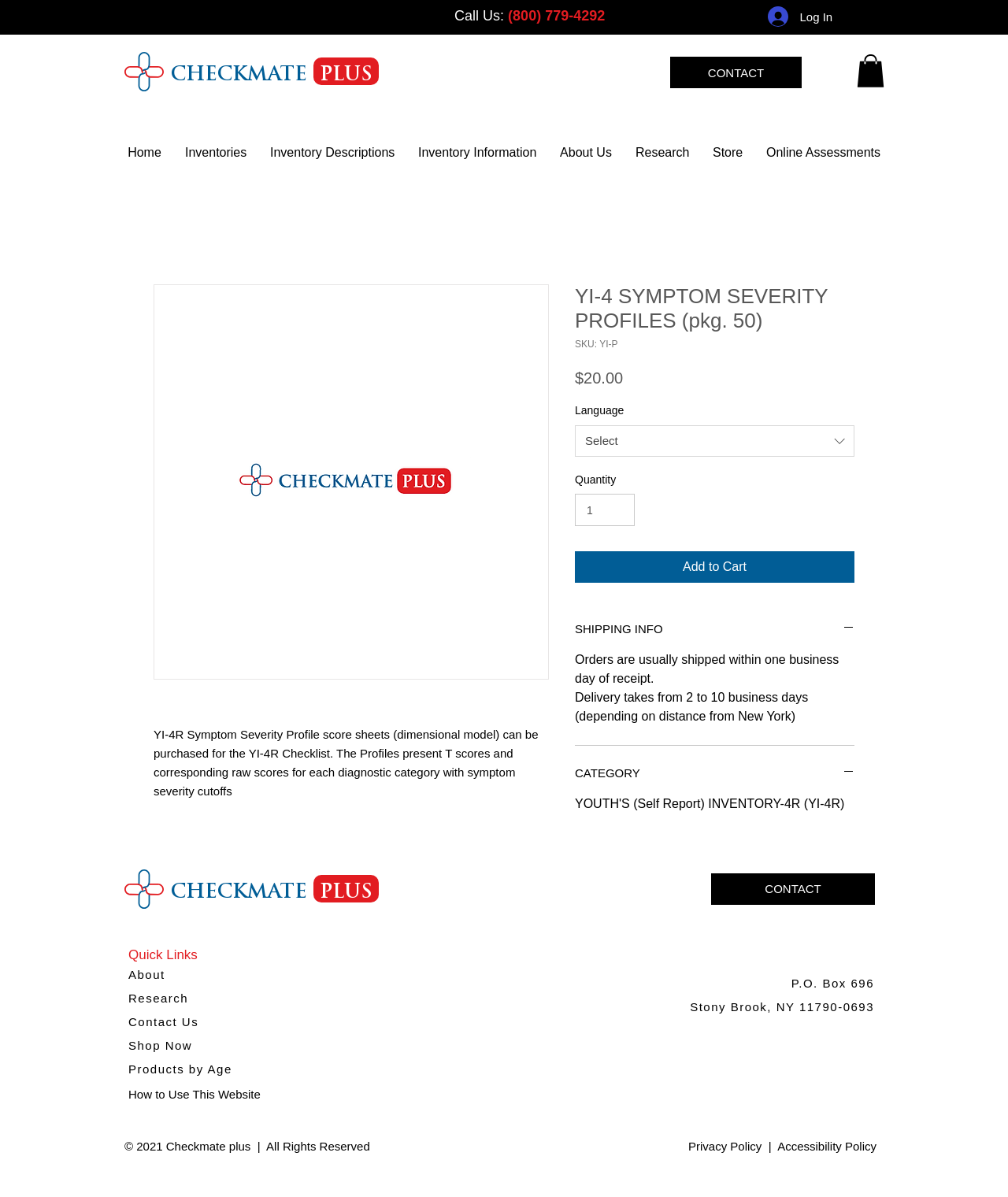Generate the text of the webpage's primary heading.

YI-4 SYMPTOM SEVERITY PROFILES (pkg. 50)